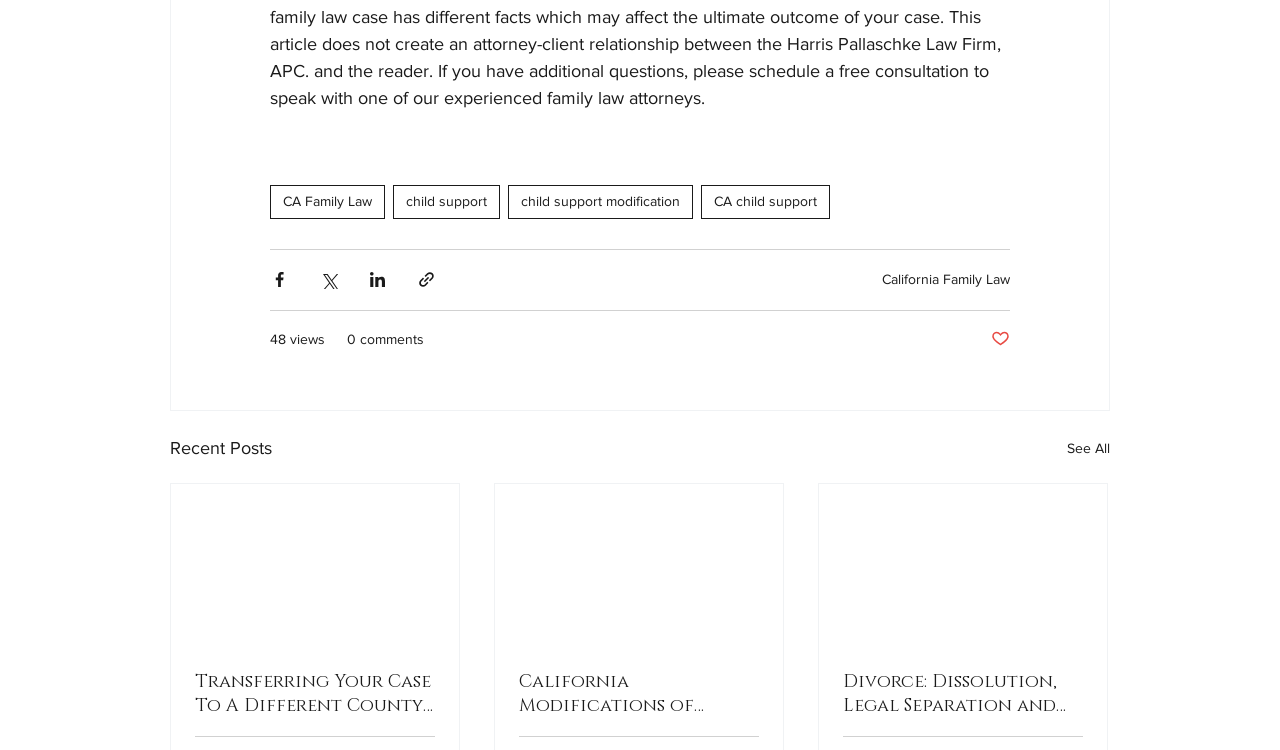Answer the question in a single word or phrase:
What is the title of the second recent post?

California Modifications of Spousal Support